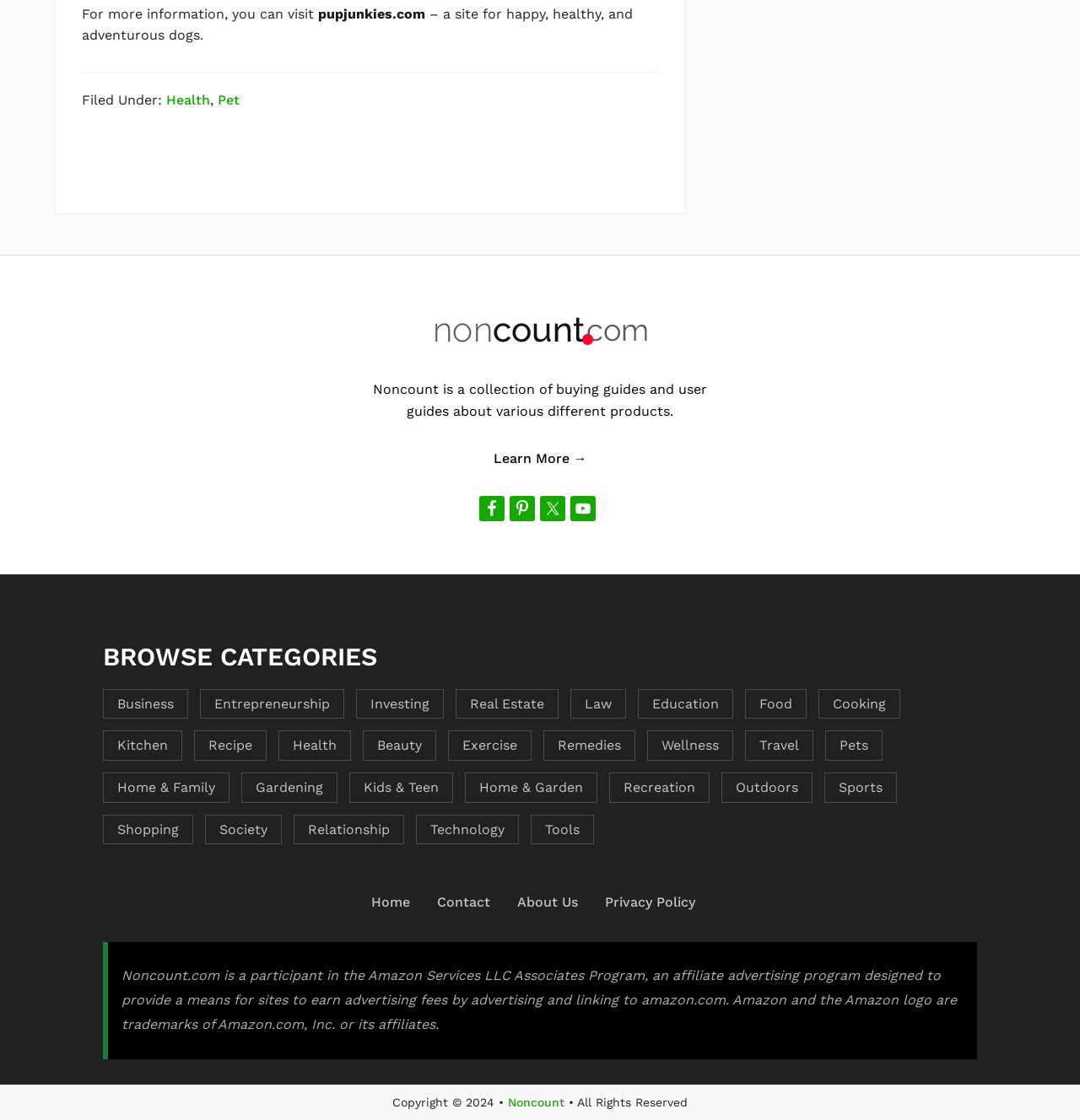Is Noncount affiliated with Amazon?
Look at the image and construct a detailed response to the question.

I found a blockquote element with a StaticText element that mentions 'Noncount.com is a participant in the Amazon Services LLC Associates Program, an affiliate advertising program designed to provide a means for sites to earn advertising fees by advertising and linking to amazon.com.' This suggests that Noncount is affiliated with Amazon.